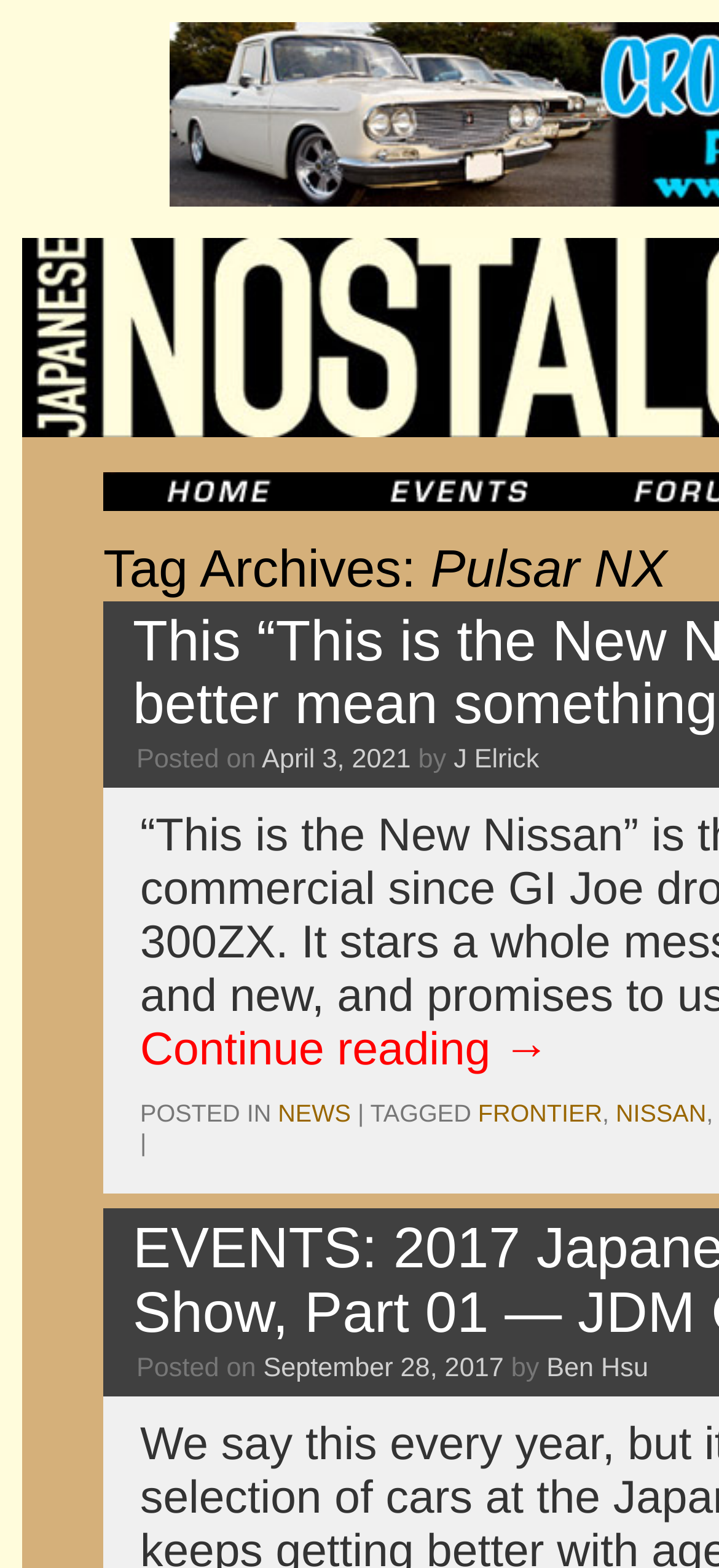Determine the heading of the webpage and extract its text content.

Tag Archives: Pulsar NX